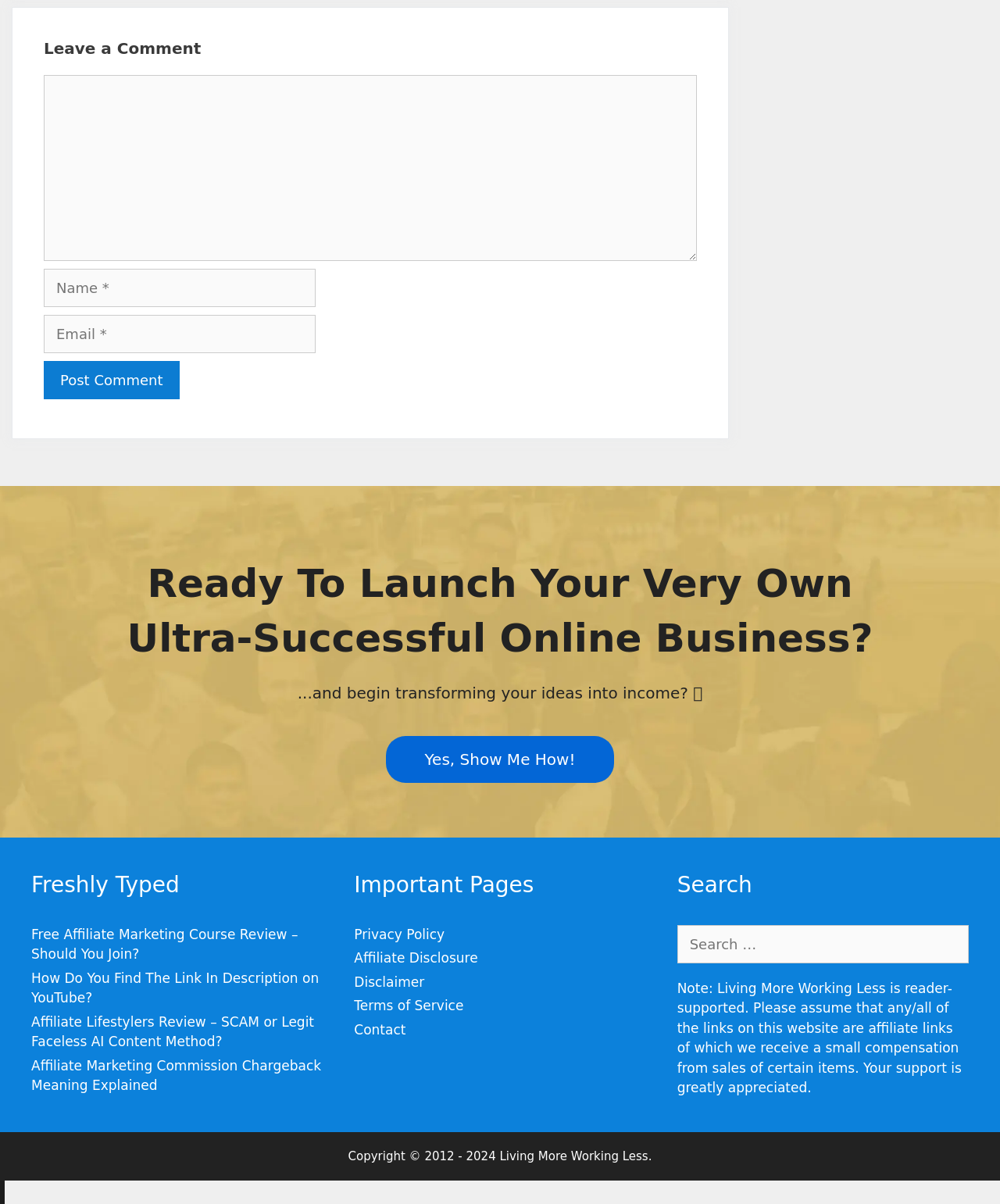Provide a single word or phrase to answer the given question: 
What type of links are found in the 'Important Pages' section?

Policy links